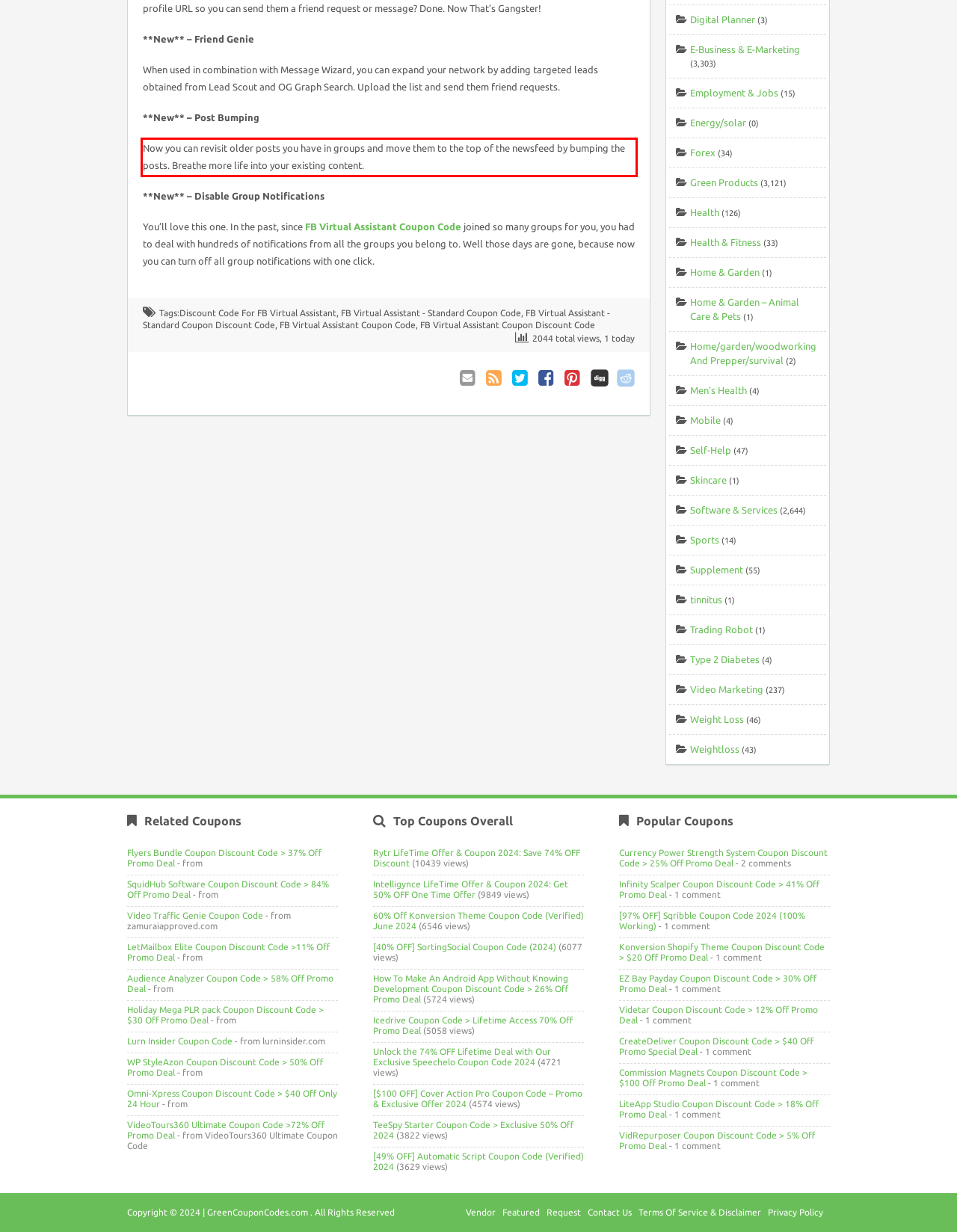You are provided with a screenshot of a webpage featuring a red rectangle bounding box. Extract the text content within this red bounding box using OCR.

Now you can revisit older posts you have in groups and move them to the top of the newsfeed by bumping the posts. Breathe more life into your existing content.